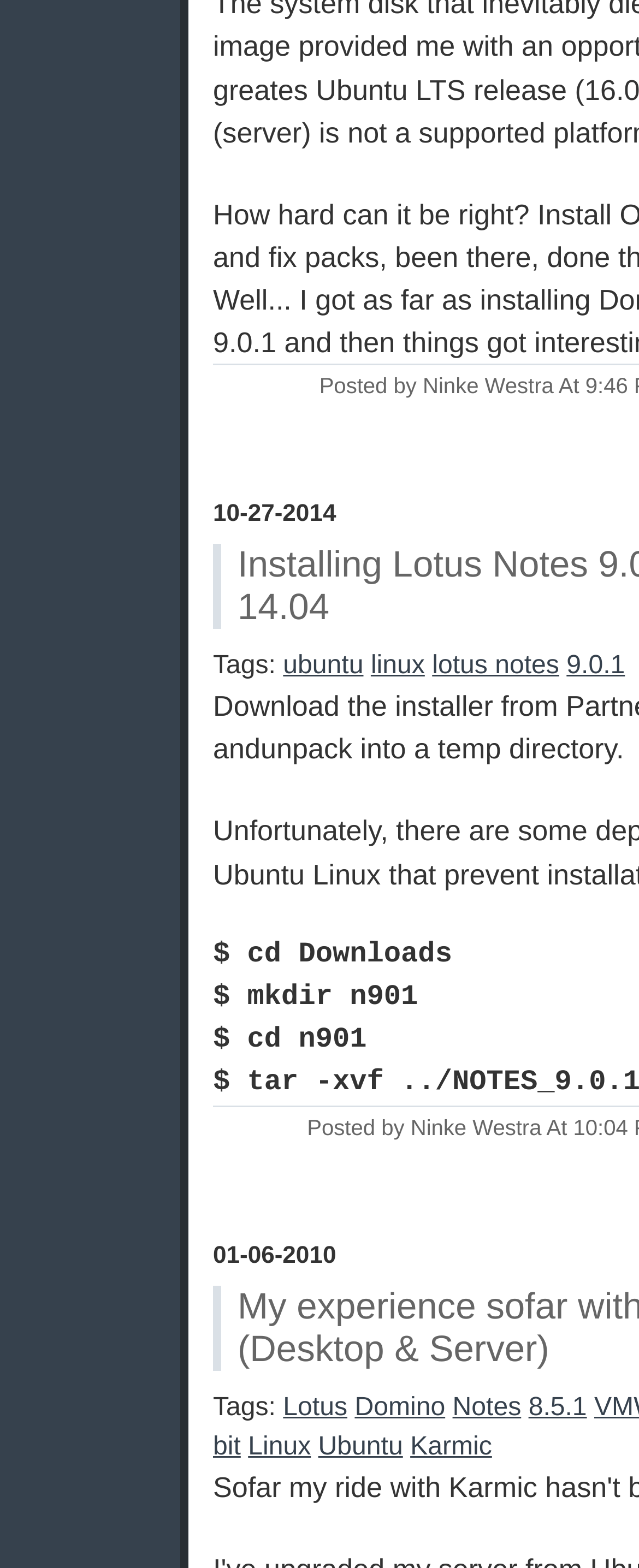Please specify the bounding box coordinates in the format (top-left x, top-left y, bottom-right x, bottom-right y), with all values as floating point numbers between 0 and 1. Identify the bounding box of the UI element described by: title="Menu"

None